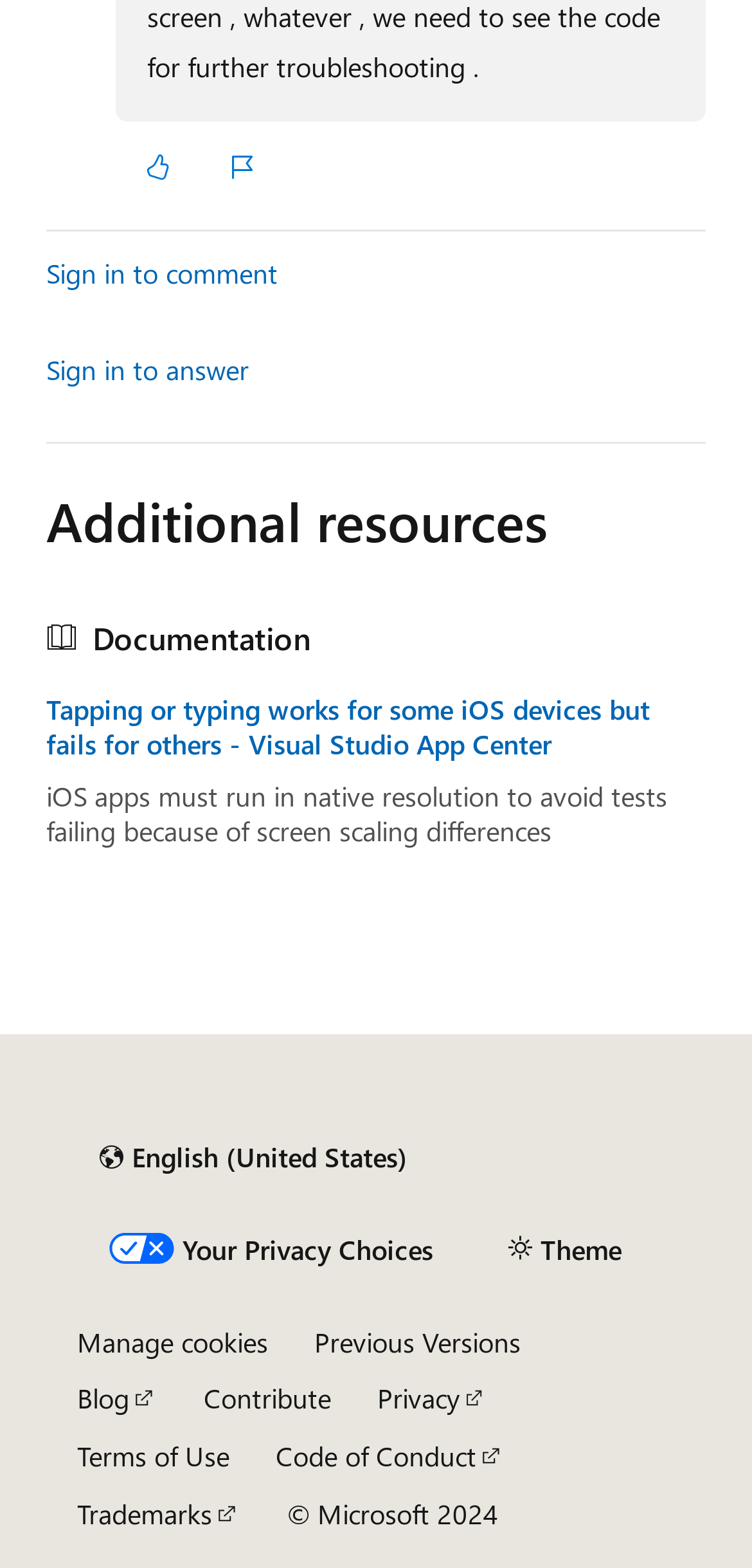Please determine the bounding box coordinates of the clickable area required to carry out the following instruction: "Click the 'Content language selector' link". The coordinates must be four float numbers between 0 and 1, represented as [left, top, right, bottom].

[0.103, 0.718, 0.571, 0.757]